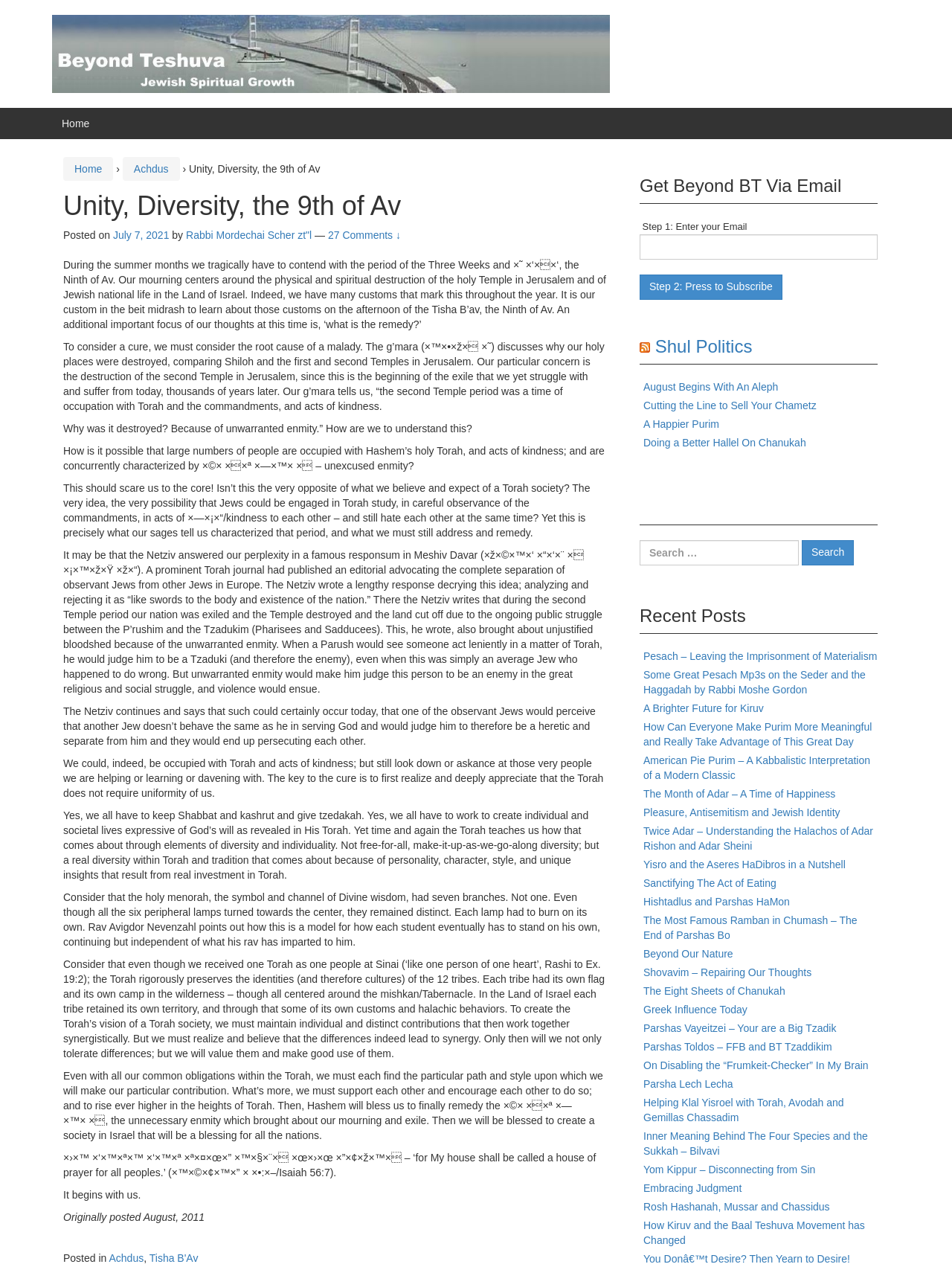Please determine and provide the text content of the webpage's heading.

Unity, Diversity, the 9th of Av